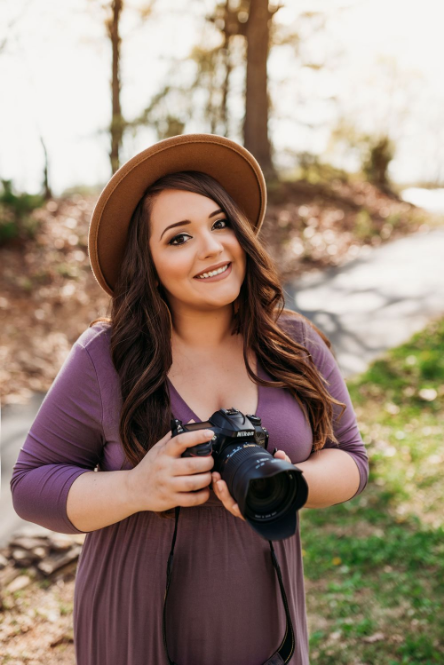Generate an elaborate caption for the given image.

In this vibrant outdoor portrait, a smiling woman is holding a camera, showcasing her passion for photography. She wears a stylish wide-brimmed hat and a flowing purple top, which adds a touch of elegance to her relaxed pose. The background features a softly blurred natural landscape with trees and a pathway, indicating a serene setting ideal for capturing beautiful moments. Her warm expression and engaging gaze suggest a friendly personality, making this image not just a representation of her as a photographer but also a celebration of creativity and connection with nature.